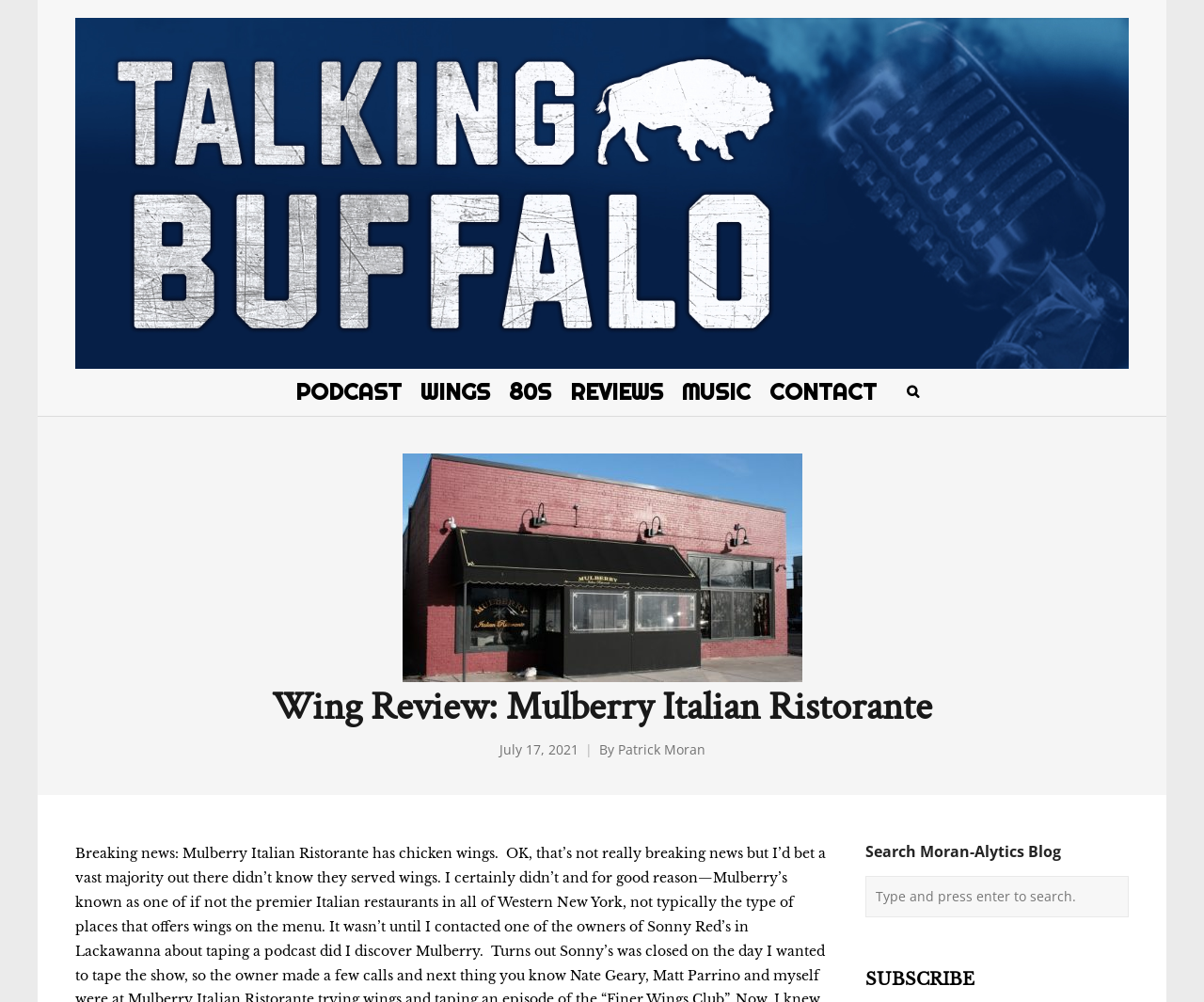Could you highlight the region that needs to be clicked to execute the instruction: "Subscribe to the blog"?

[0.719, 0.967, 0.809, 0.988]